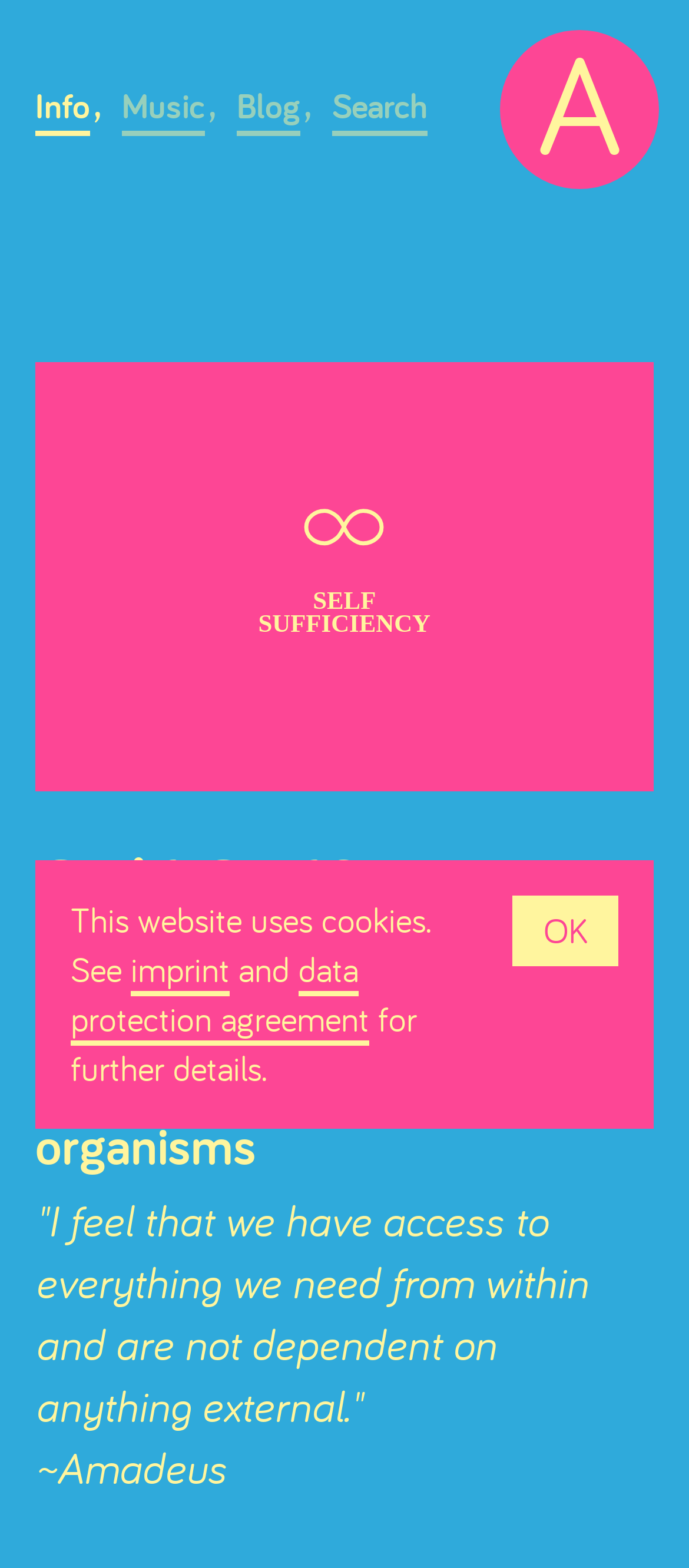Please provide the bounding box coordinates in the format (top-left x, top-left y, bottom-right x, bottom-right y). Remember, all values are floating point numbers between 0 and 1. What is the bounding box coordinate of the region described as: A

[0.726, 0.019, 0.956, 0.121]